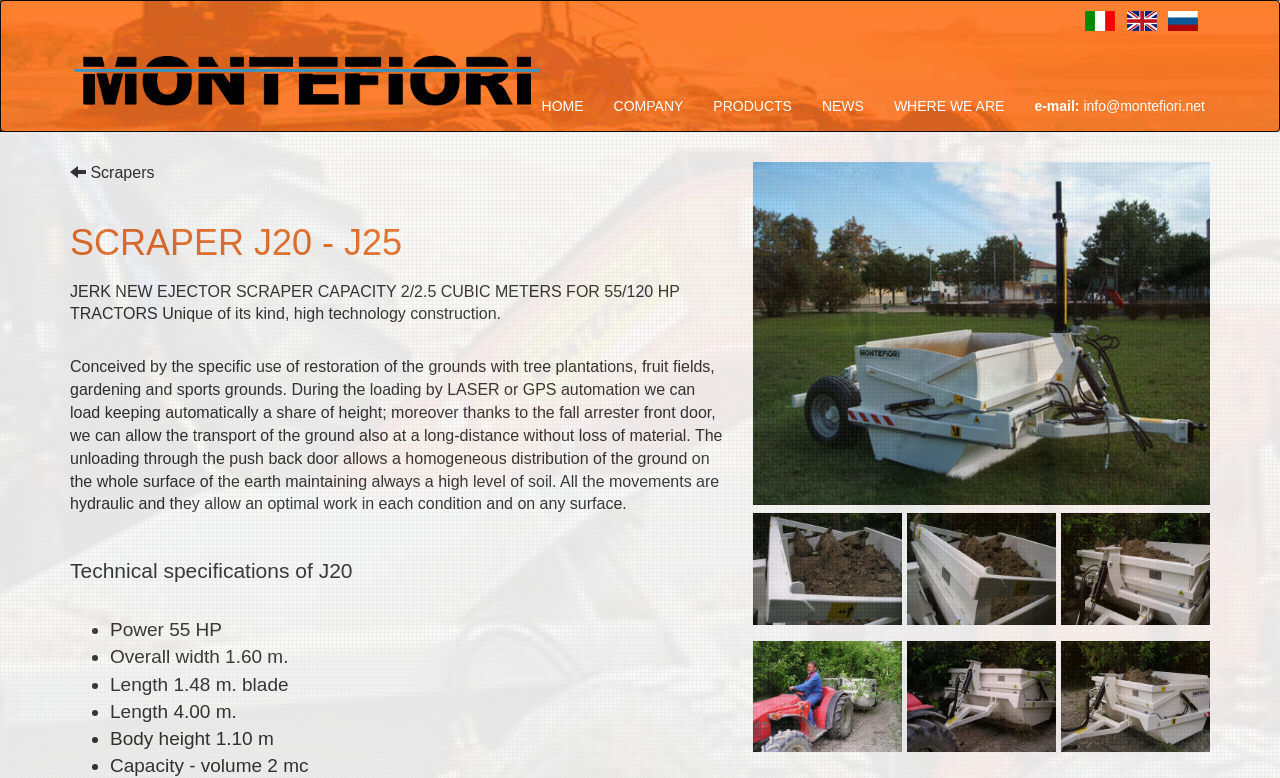Specify the bounding box coordinates (top-left x, top-left y, bottom-right x, bottom-right y) of the UI element in the screenshot that matches this description: How to Open VCE Files

None